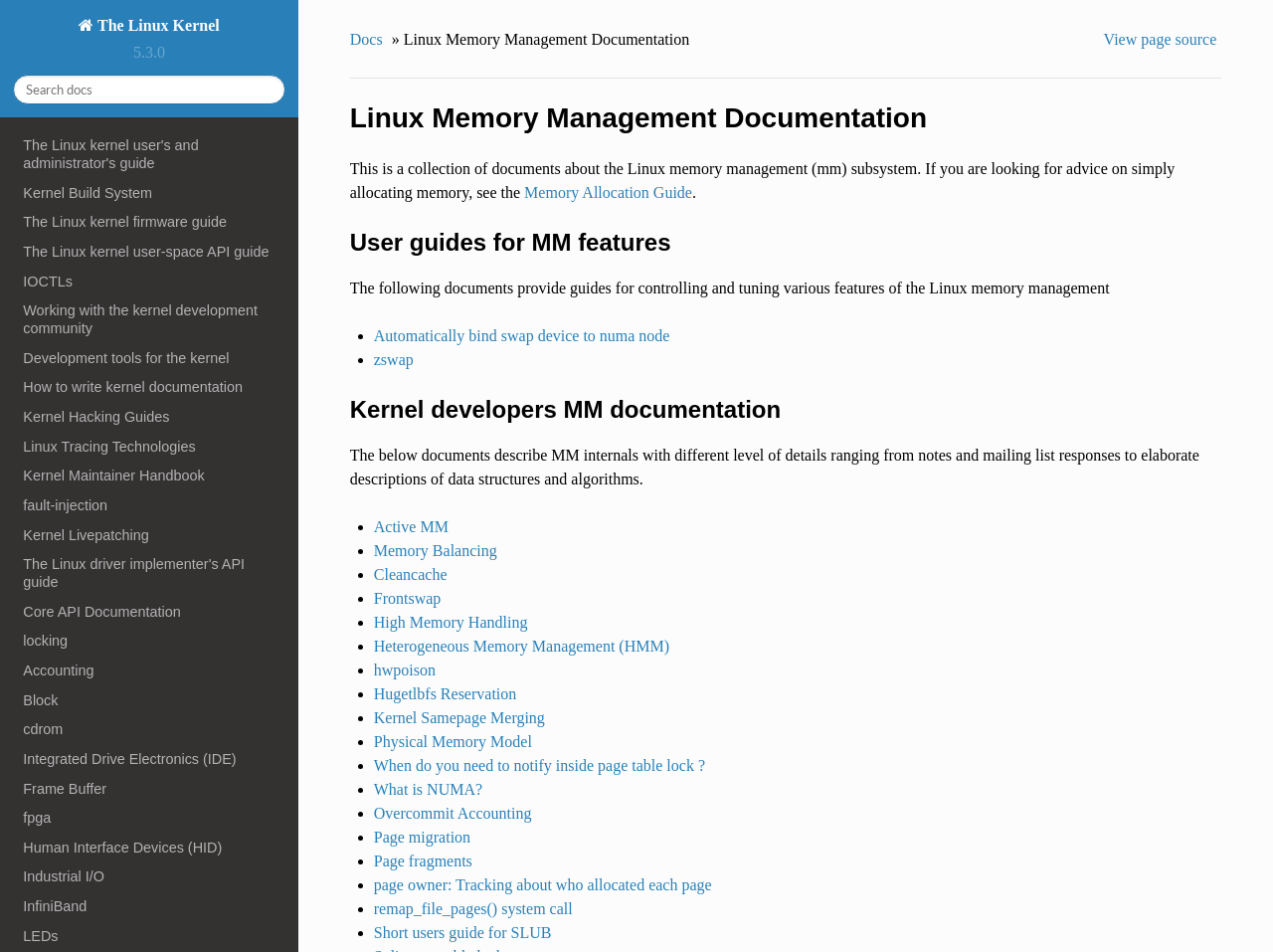Determine the bounding box coordinates of the region that needs to be clicked to achieve the task: "Read about Memory Allocation Guide".

[0.412, 0.193, 0.544, 0.211]